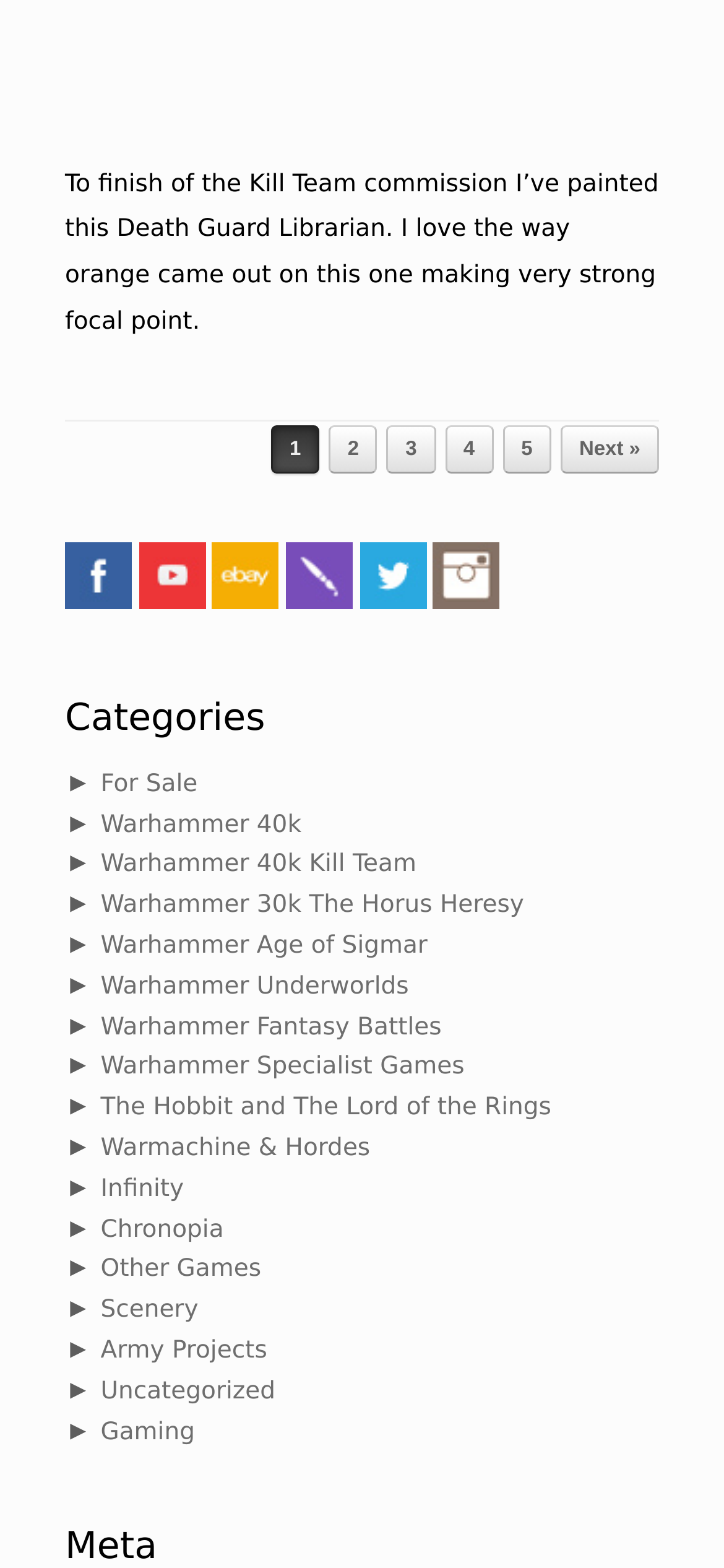Determine the bounding box coordinates of the clickable element to complete this instruction: "Visit the Facebook page". Provide the coordinates in the format of four float numbers between 0 and 1, [left, top, right, bottom].

[0.09, 0.376, 0.182, 0.394]